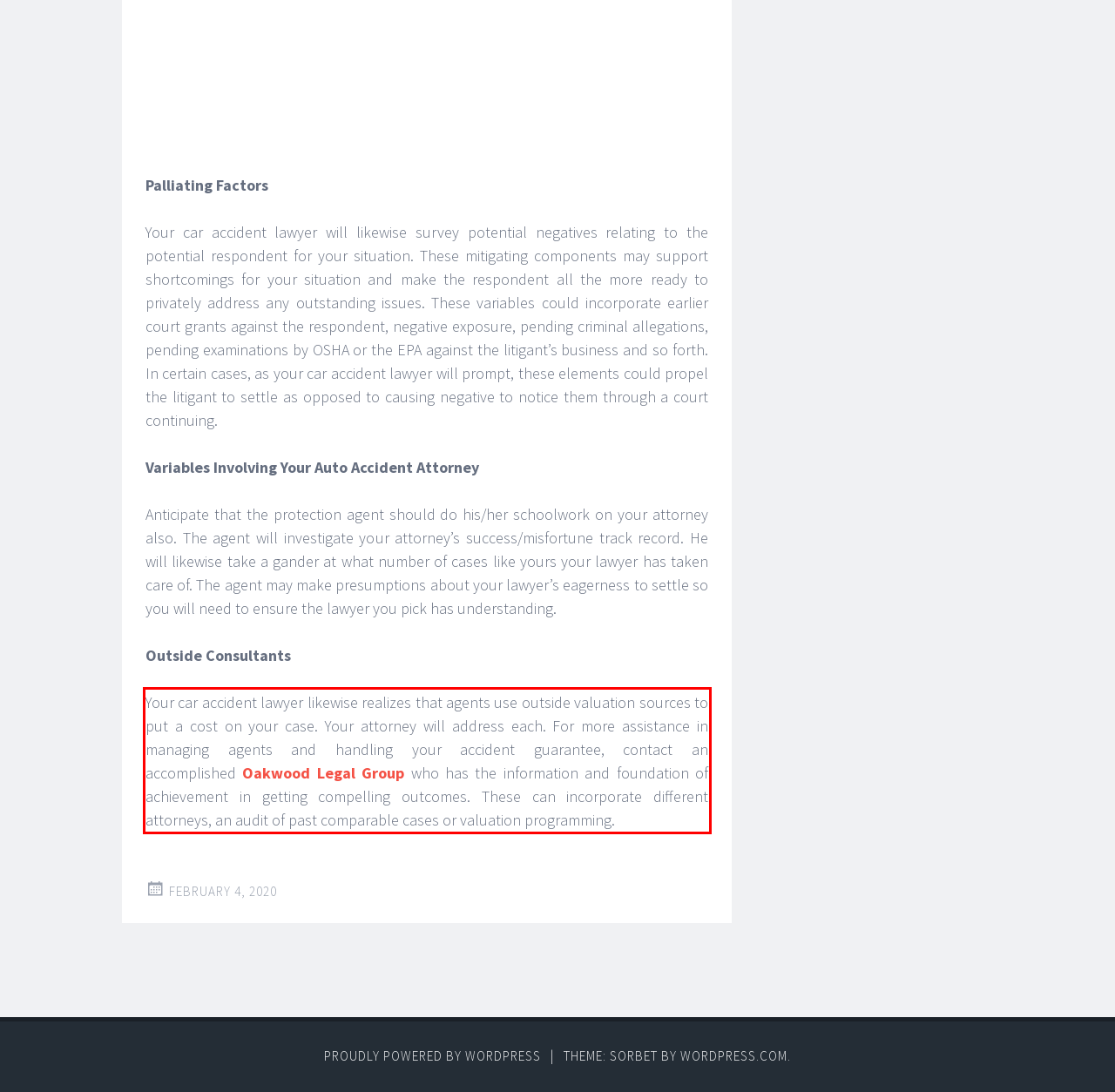Please examine the screenshot of the webpage and read the text present within the red rectangle bounding box.

Your car accident lawyer likewise realizes that agents use outside valuation sources to put a cost on your case. Your attorney will address each. For more assistance in managing agents and handling your accident guarantee, contact an accomplished Oakwood Legal Group who has the information and foundation of achievement in getting compelling outcomes. These can incorporate different attorneys, an audit of past comparable cases or valuation programming.